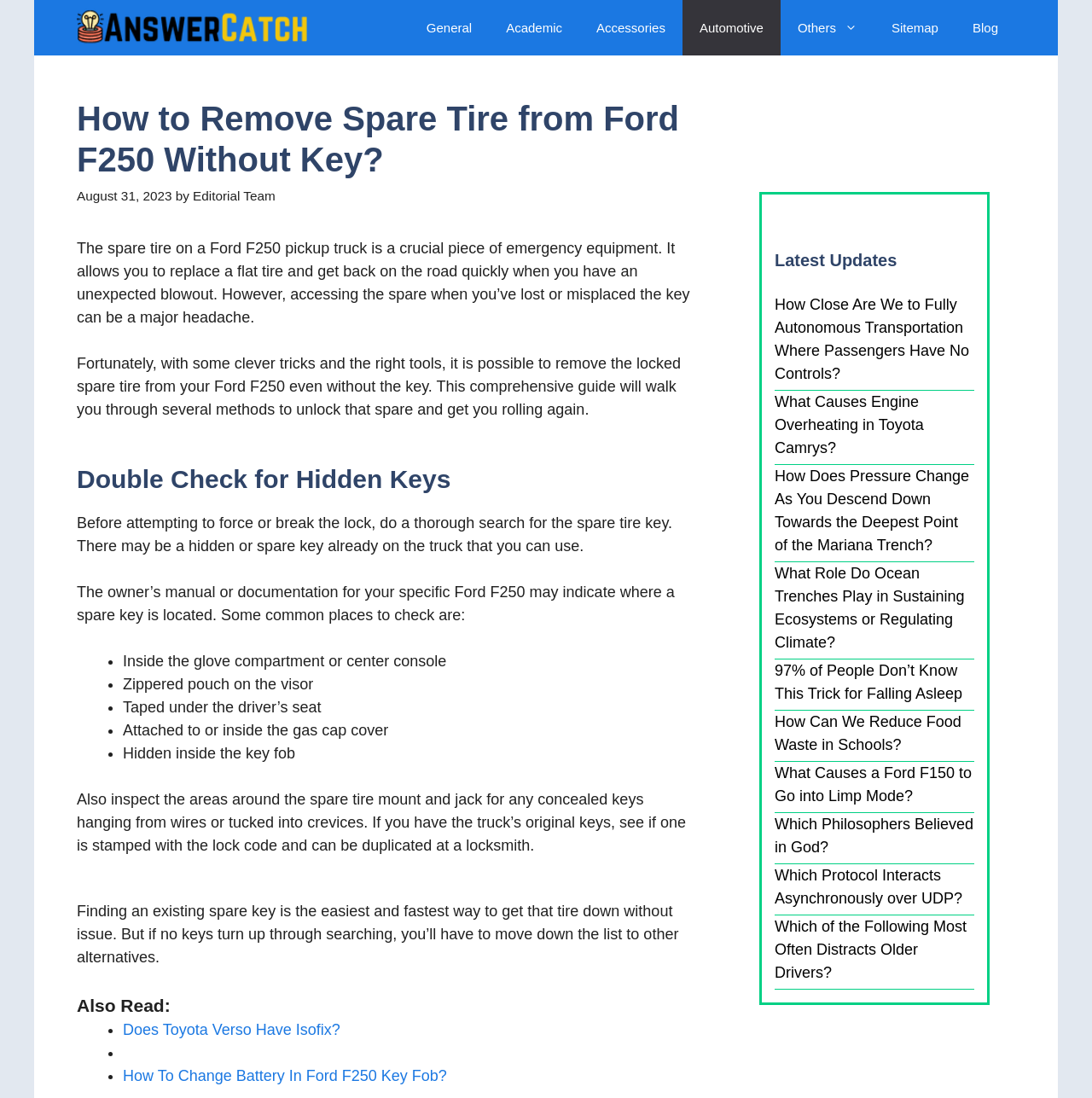Use a single word or phrase to answer the question:
What is the date of the article?

August 31, 2023